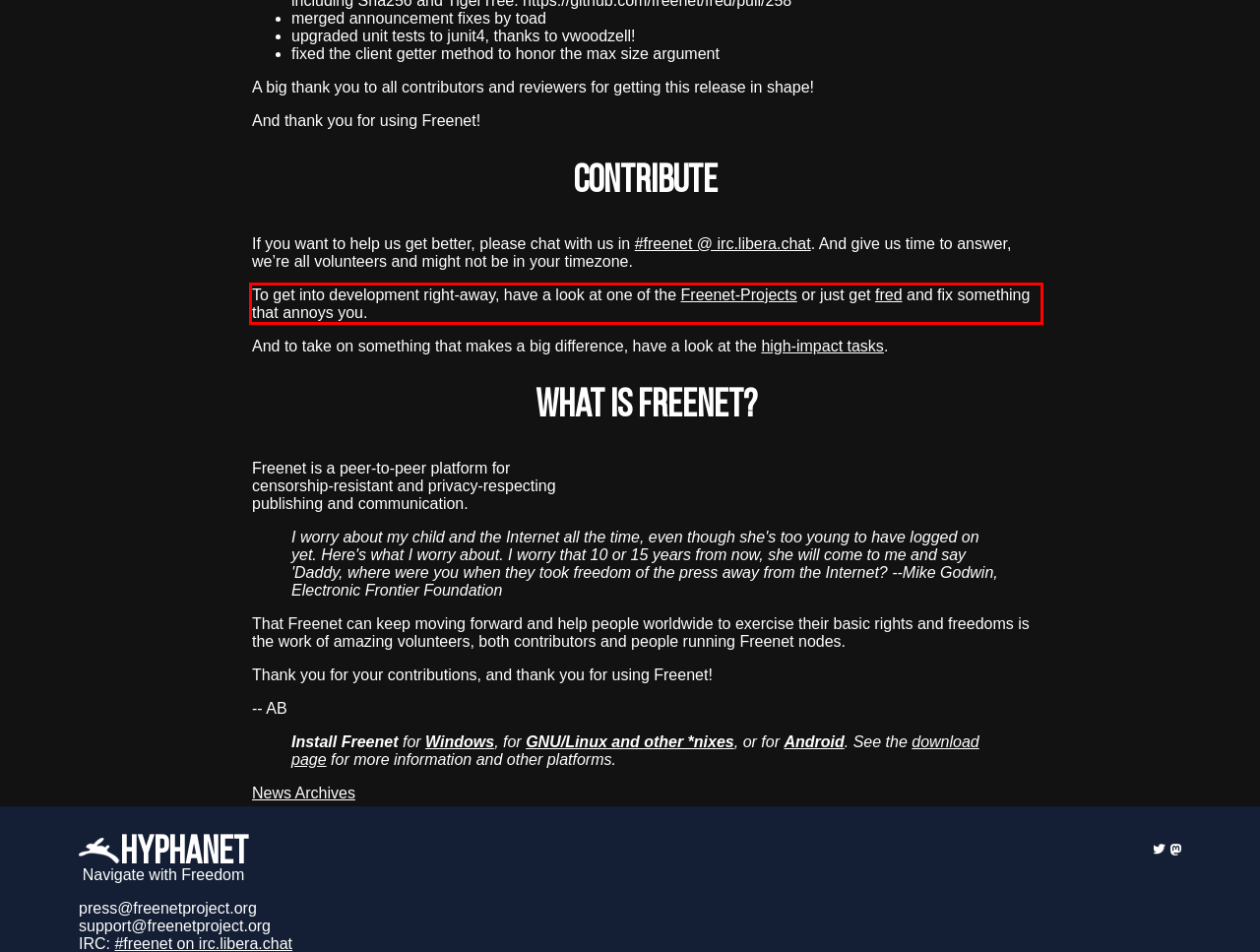Please recognize and transcribe the text located inside the red bounding box in the webpage image.

To get into development right-away, have a look at one of the Freenet-Projects or just get fred and fix something that annoys you.